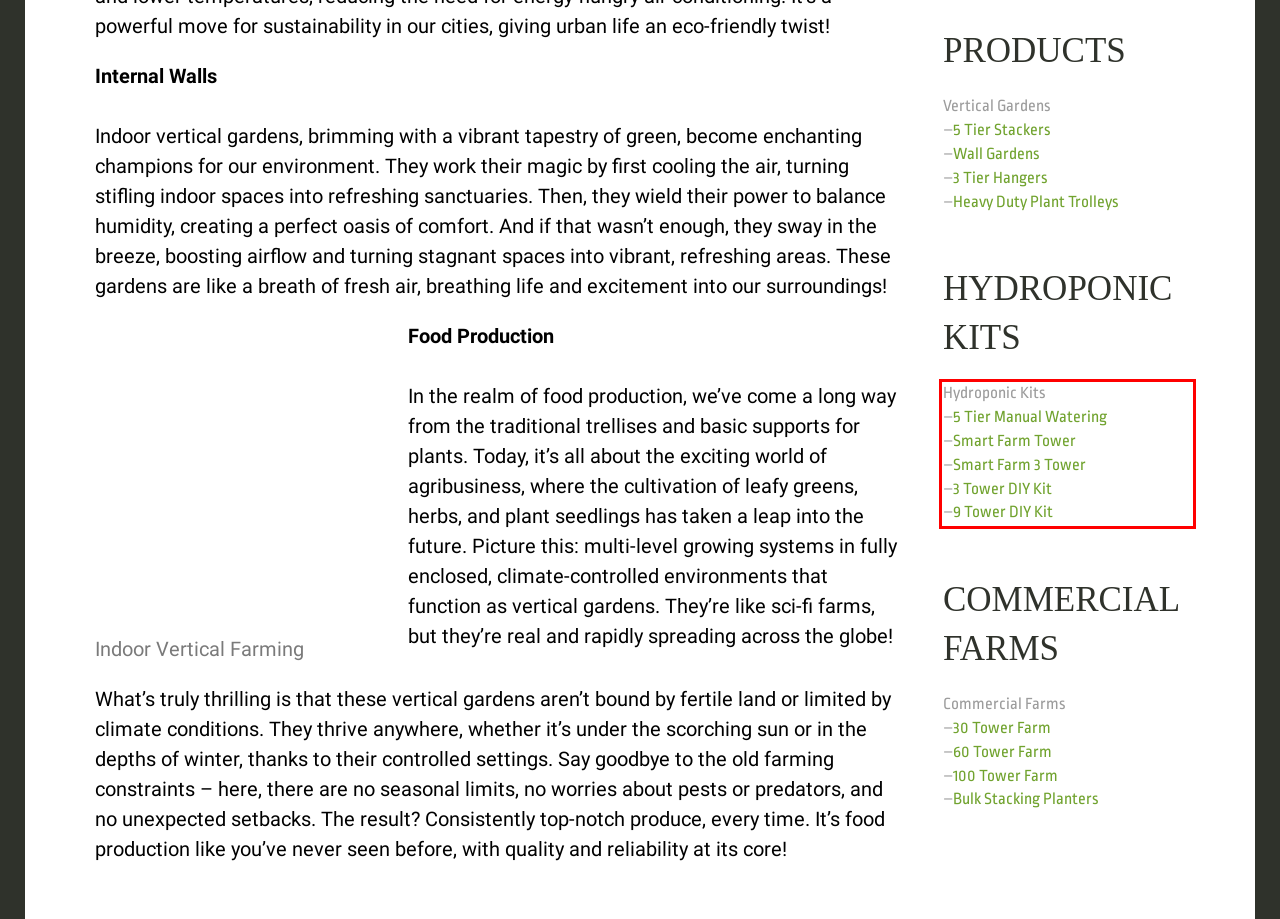You have a screenshot of a webpage with a UI element highlighted by a red bounding box. Use OCR to obtain the text within this highlighted area.

Hydroponic Kits –5 Tier Manual Watering –Smart Farm Tower –Smart Farm 3 Tower –3 Tower DIY Kit –9 Tower DIY Kit